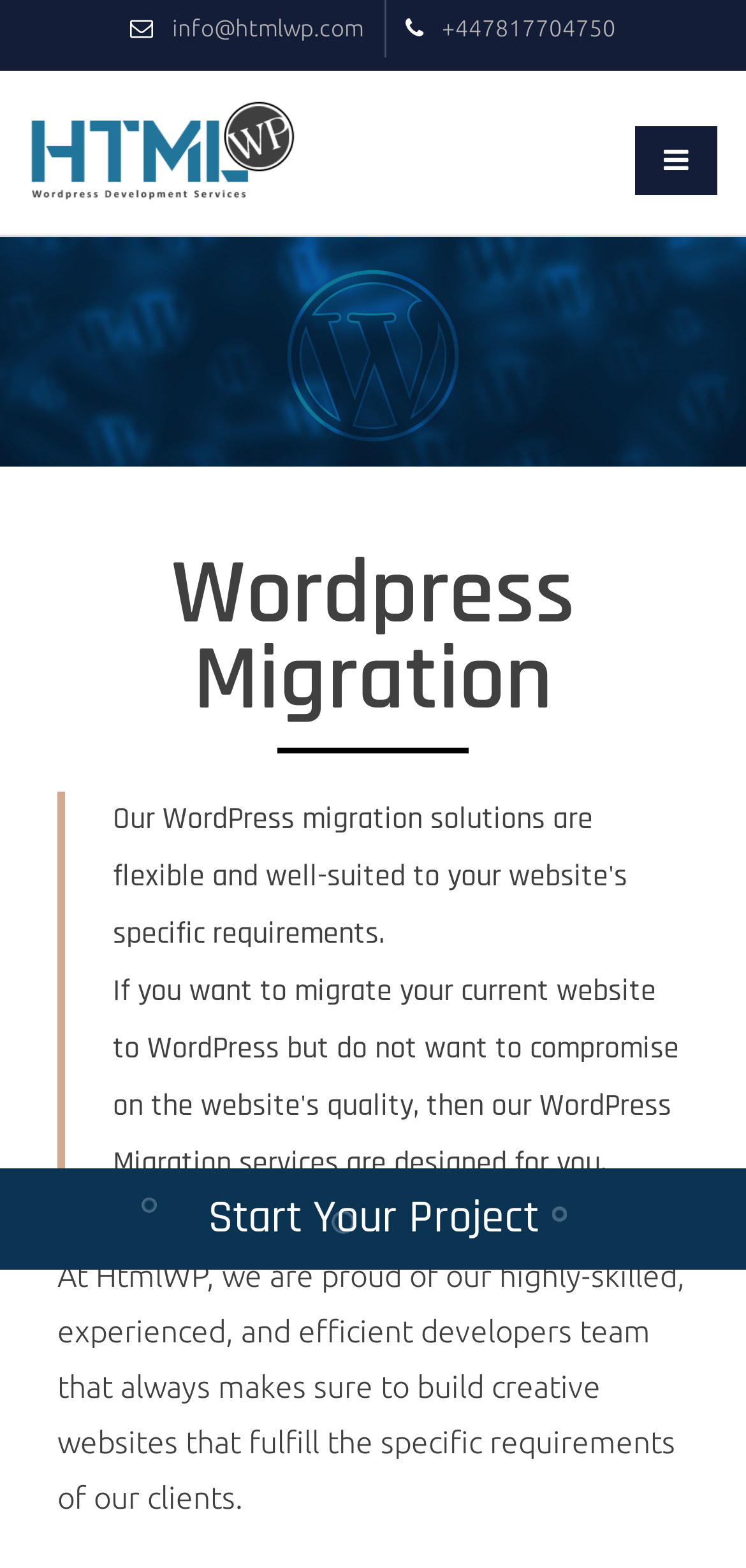What is the phone number of HtmlWP?
Please provide a single word or phrase as your answer based on the image.

+447817704750